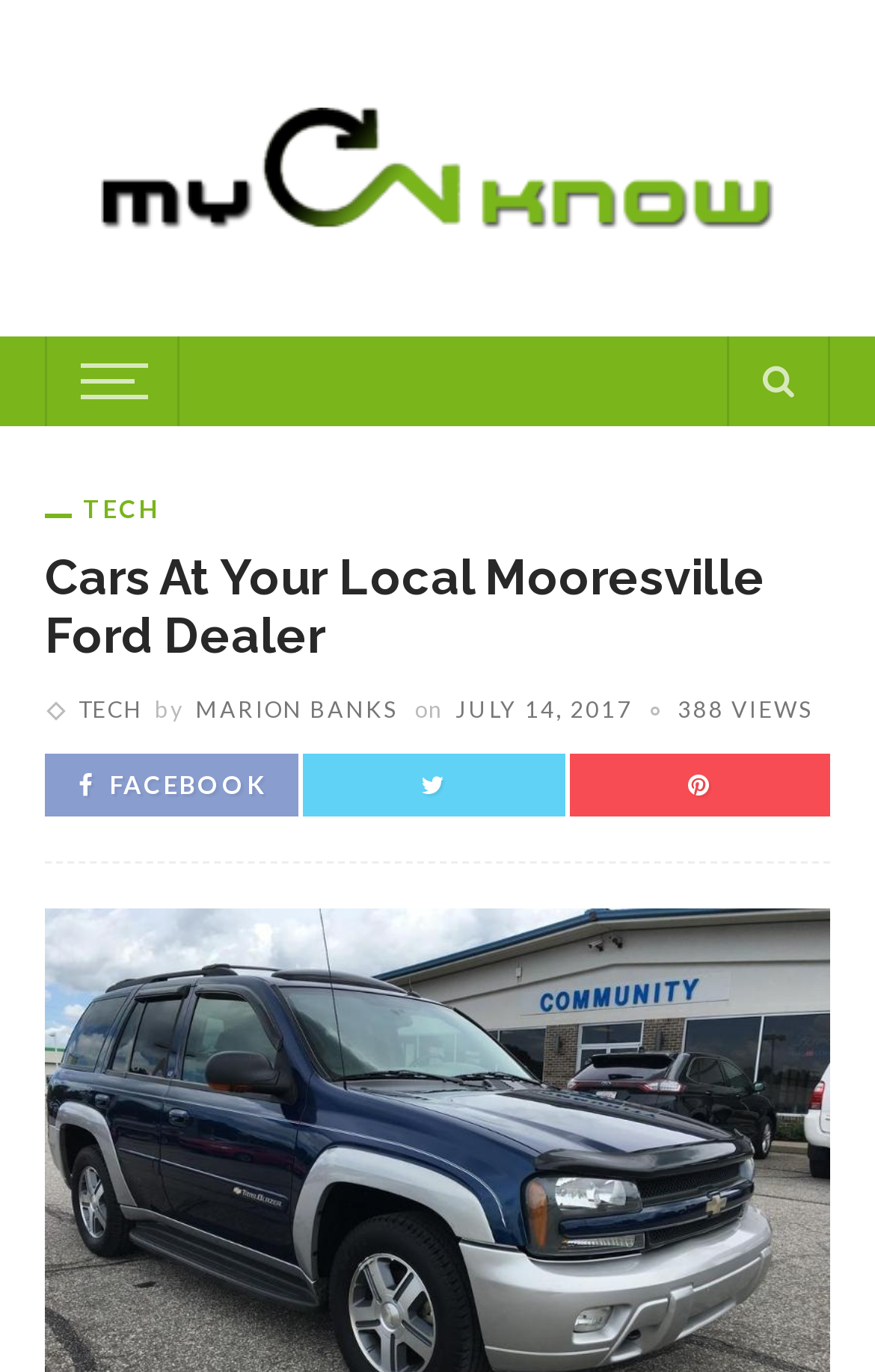Pinpoint the bounding box coordinates of the area that must be clicked to complete this instruction: "click the 'INSURANCE' link".

None